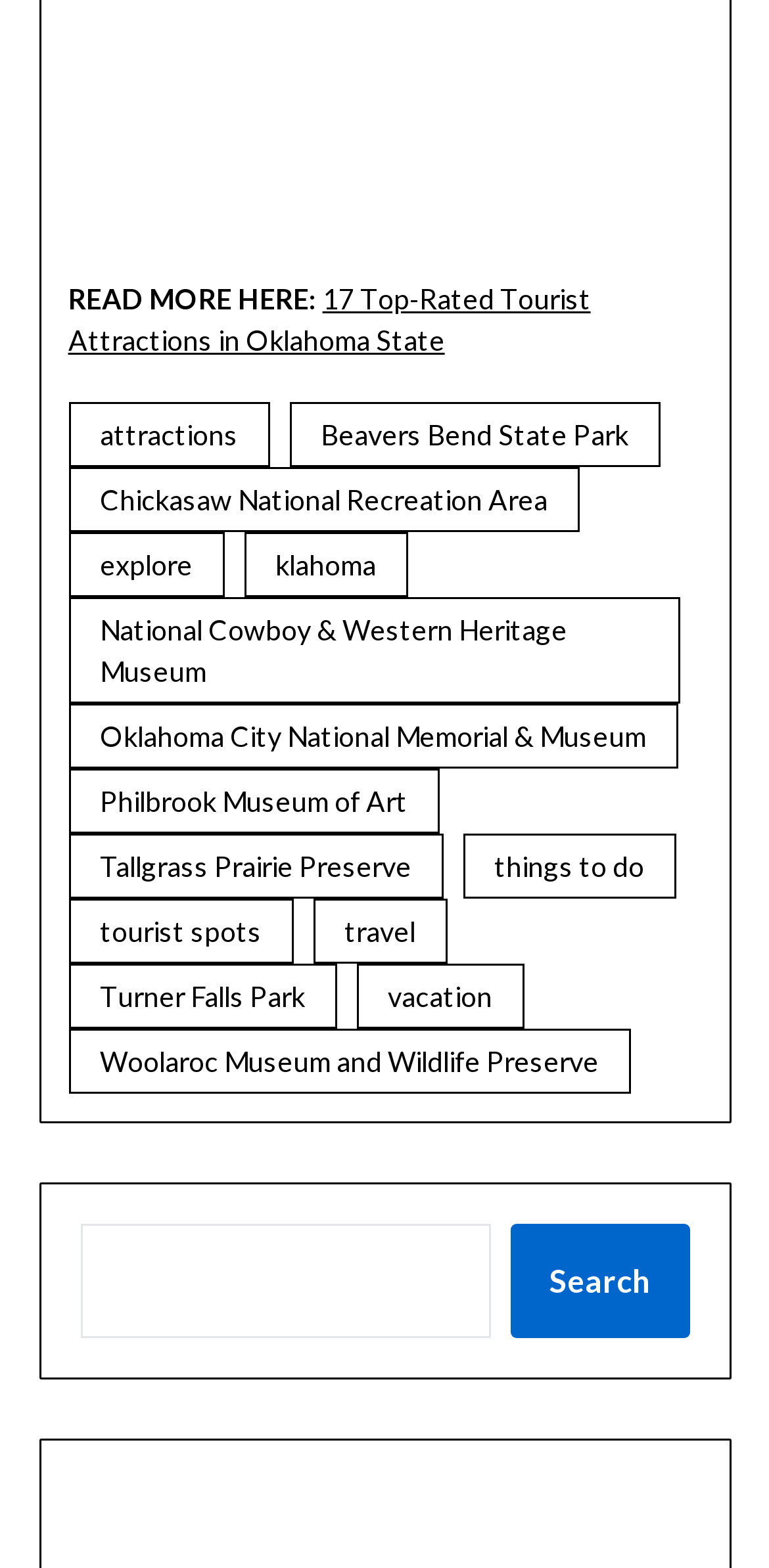Is the webpage focused on a specific region?
By examining the image, provide a one-word or phrase answer.

Oklahoma